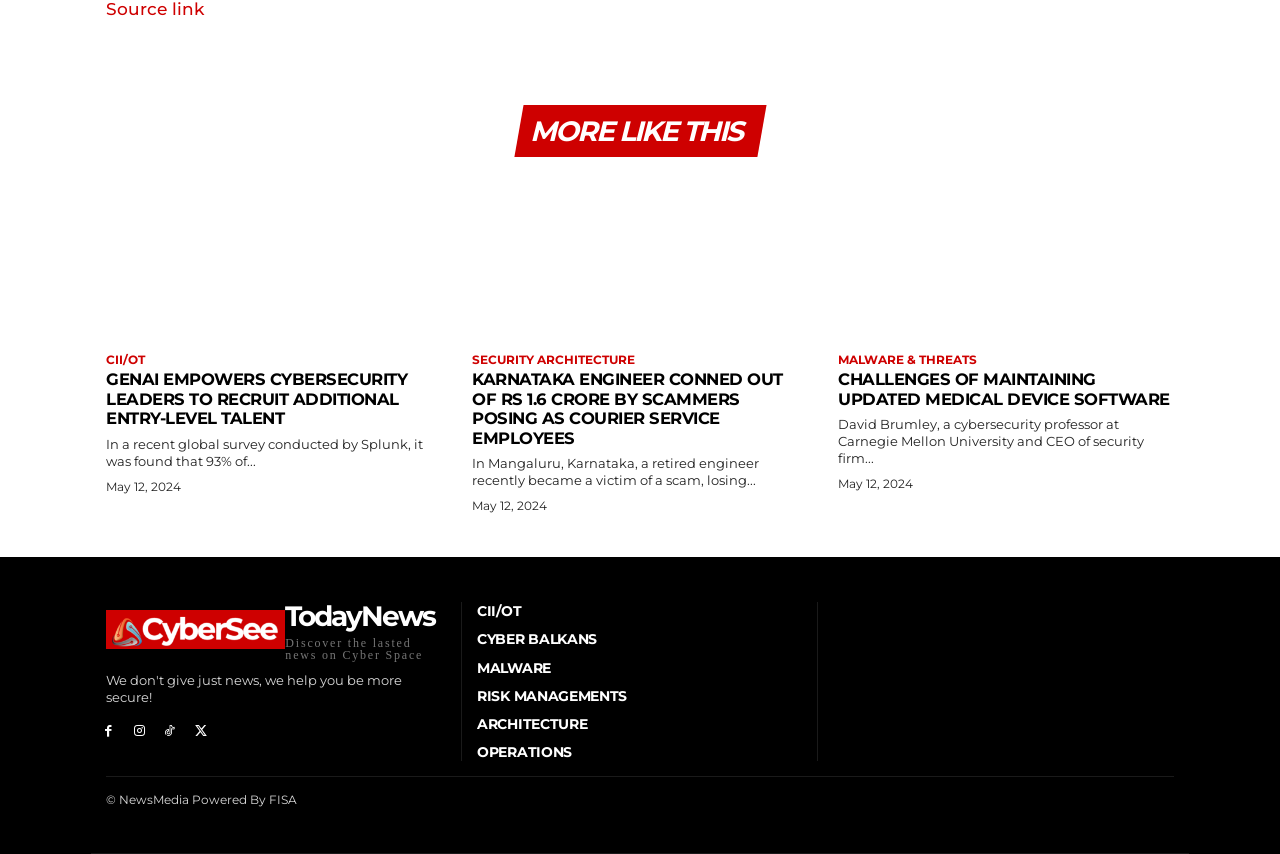Using the information from the screenshot, answer the following question thoroughly:
How many news categories are available?

I counted the number of links in the bottom section of the webpage, which are categorized as CII/OT, CYBER BALKANS, MALWARE, RISK MANAGEMENTS, ARCHITECTURE, and OPERATIONS. These links seem to be categories for news articles.